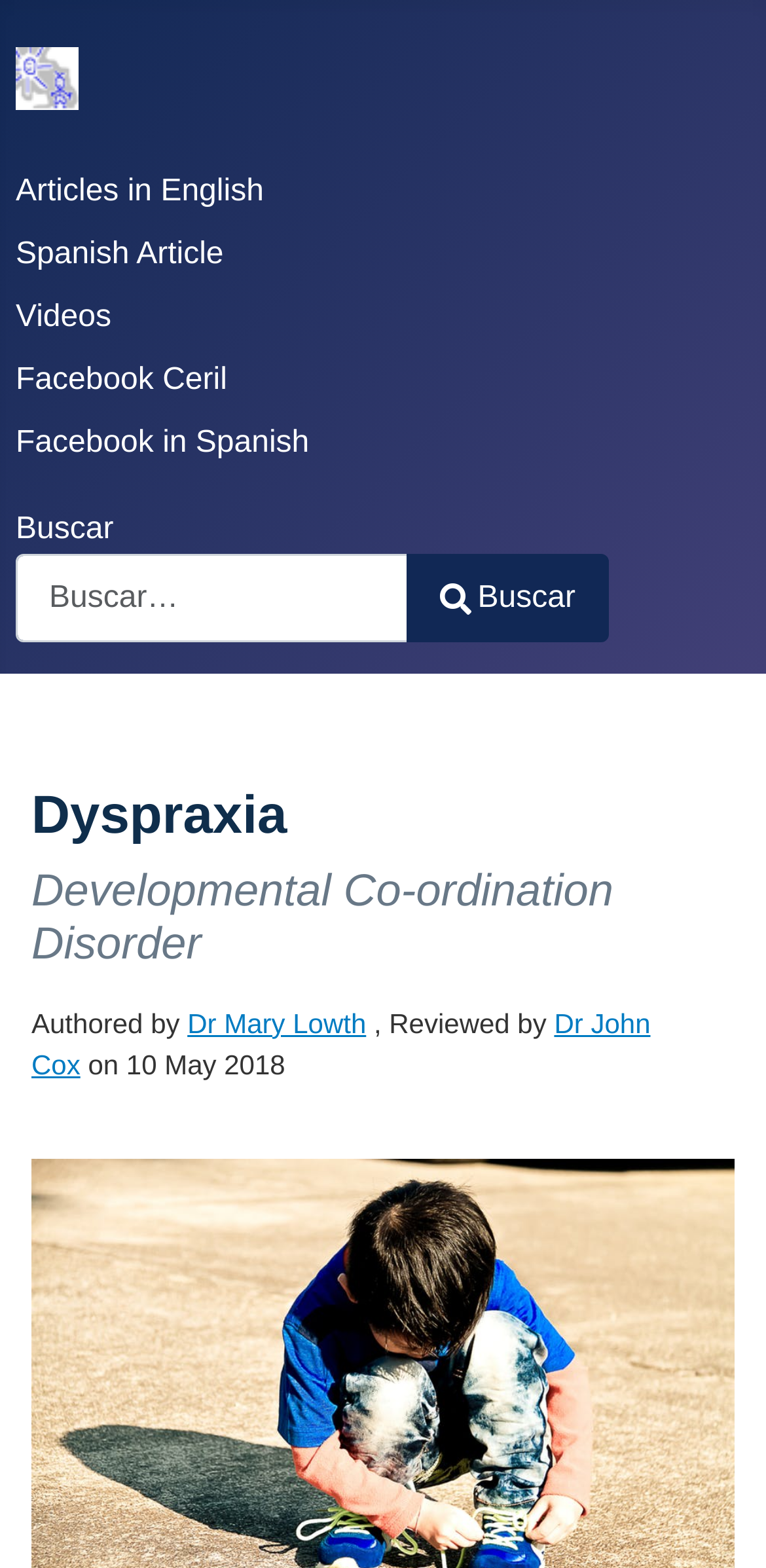Explain the webpage's design and content in an elaborate manner.

This webpage is about Dyspraxia Developmental Co-ordination Disorder, a learning and development disability. At the top left, there is a section with multiple links, including "Ceril", "Articles in English", "Spanish Article", "Videos", "Facebook Ceril", and "Facebook in Spanish". These links are aligned horizontally and are relatively close to each other.

Below the links, there is a search bar with a combobox and a button labeled "Buscar" (meaning "Search" in Spanish). The search bar is accompanied by a text prompt "Type 2 or more characters for results.".

On the right side of the search bar, there is a heading that displays the title "Dyspraxia Developmental Co-ordination Disorder". Below the heading, there is a section with information about the author and reviewer of the content, including their names, Dr. Mary Lowth and Dr. John Cox, and the date of review, "10 May 2018".

There is also an image associated with the "Ceril" link, but its content is not described. Overall, the webpage appears to be a resource hub for information on Dyspraxia Developmental Co-ordination Disorder, with links to various articles, videos, and social media pages.